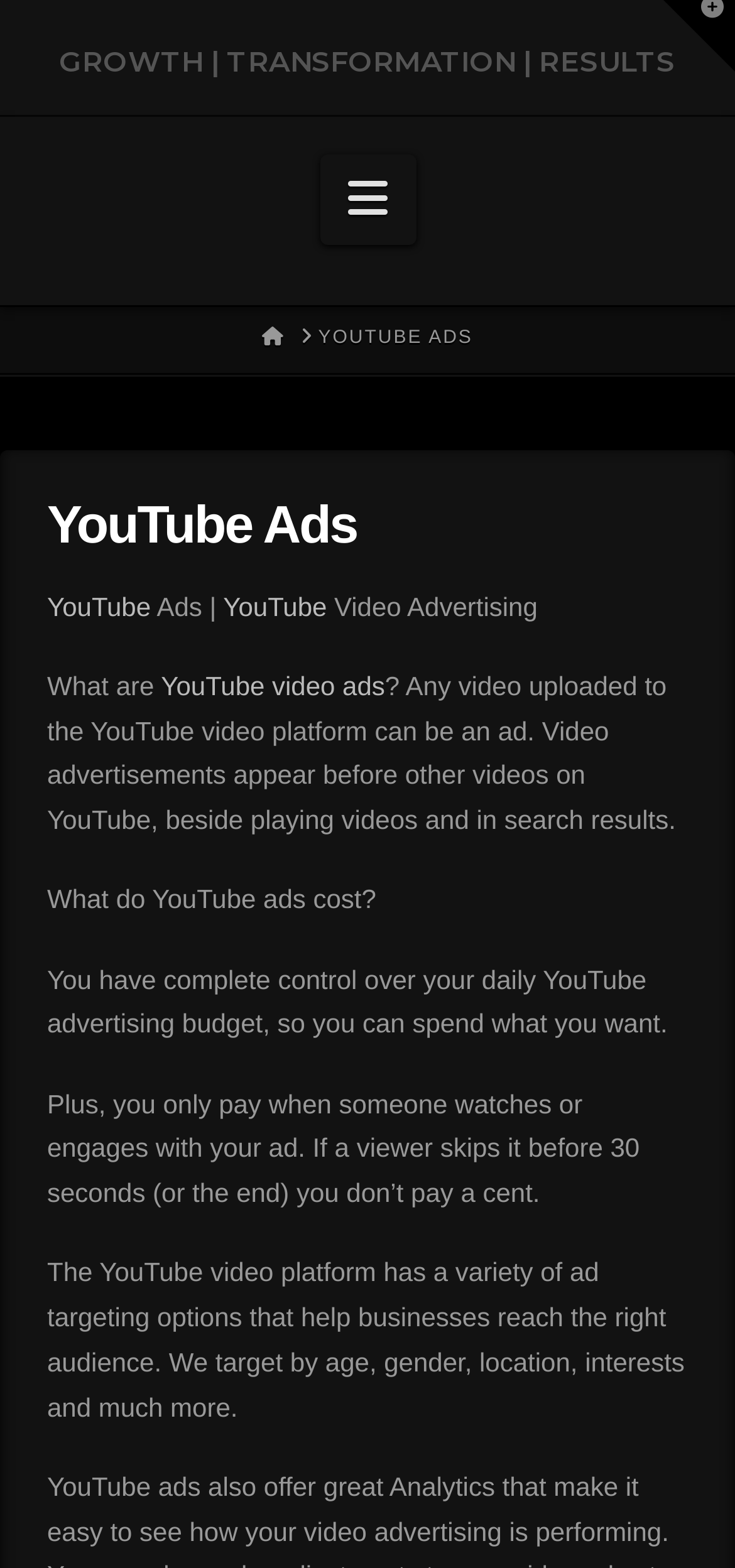Where can YouTube ads appear?
Using the screenshot, give a one-word or short phrase answer.

Before other videos, beside playing videos, and in search results